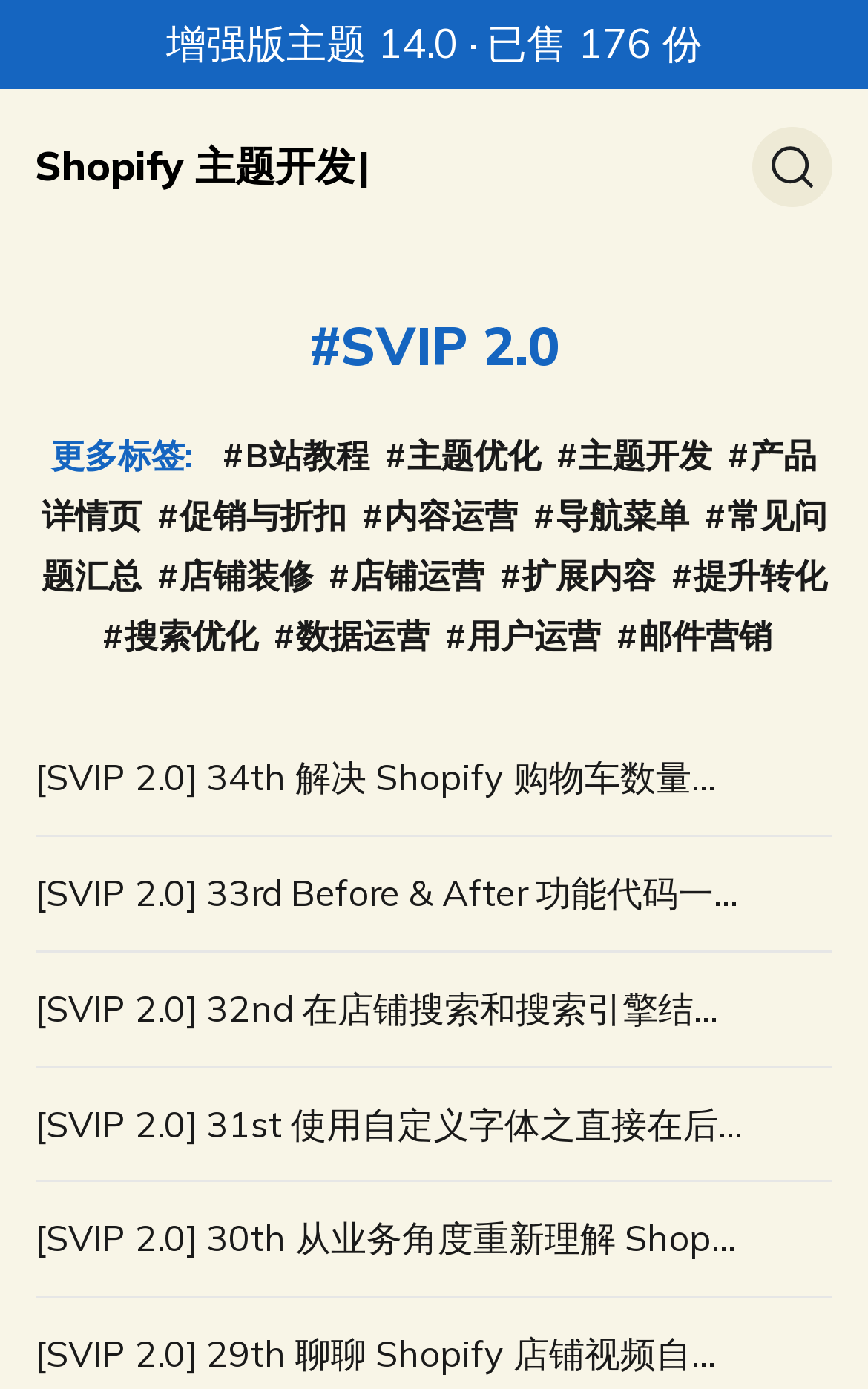Please respond to the question using a single word or phrase:
What is the purpose of the links at the top of the webpage?

To navigate to specific topics